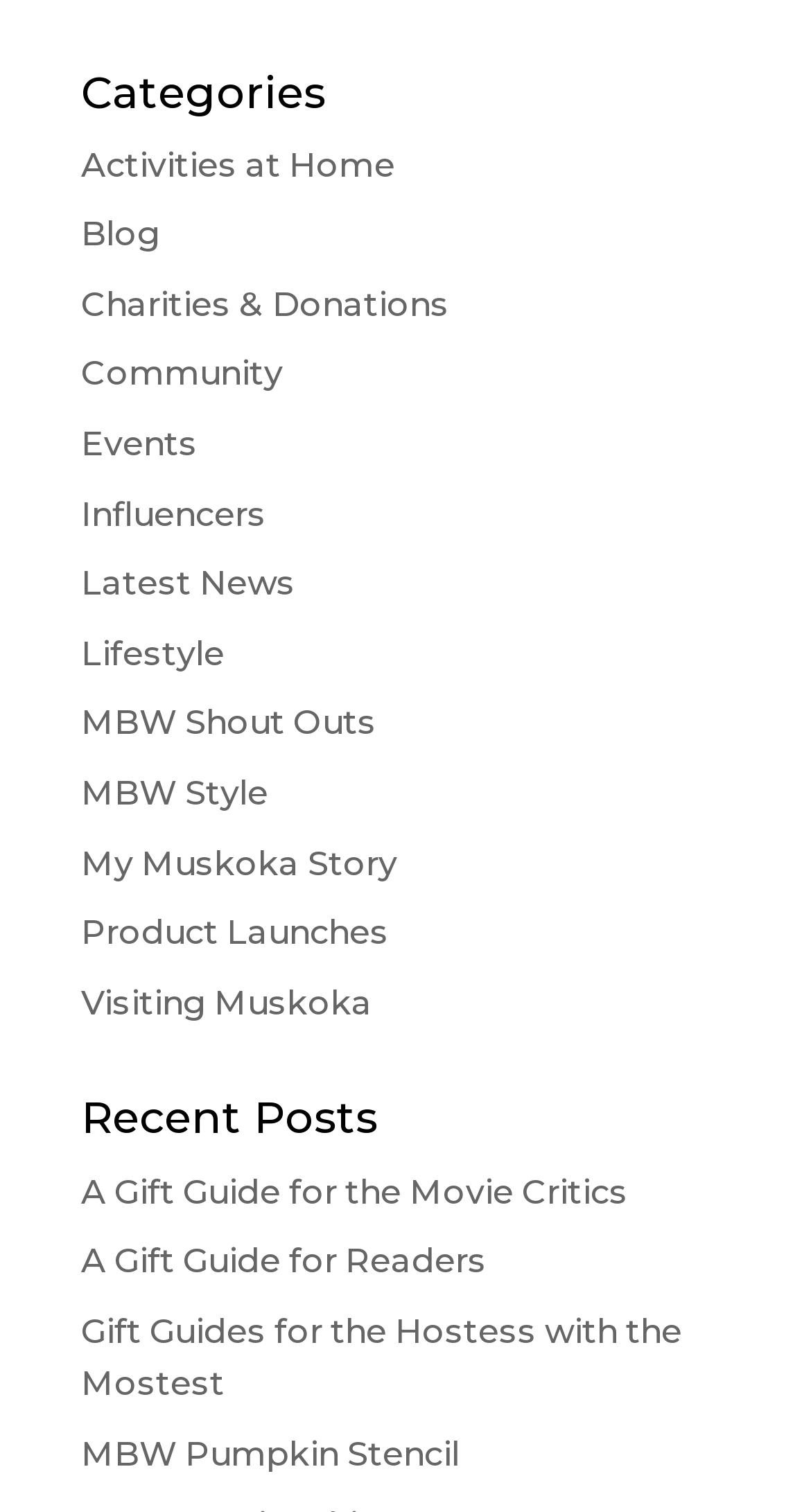What are the categories listed on the webpage?
Using the image, respond with a single word or phrase.

Activities at Home, Blog, etc.